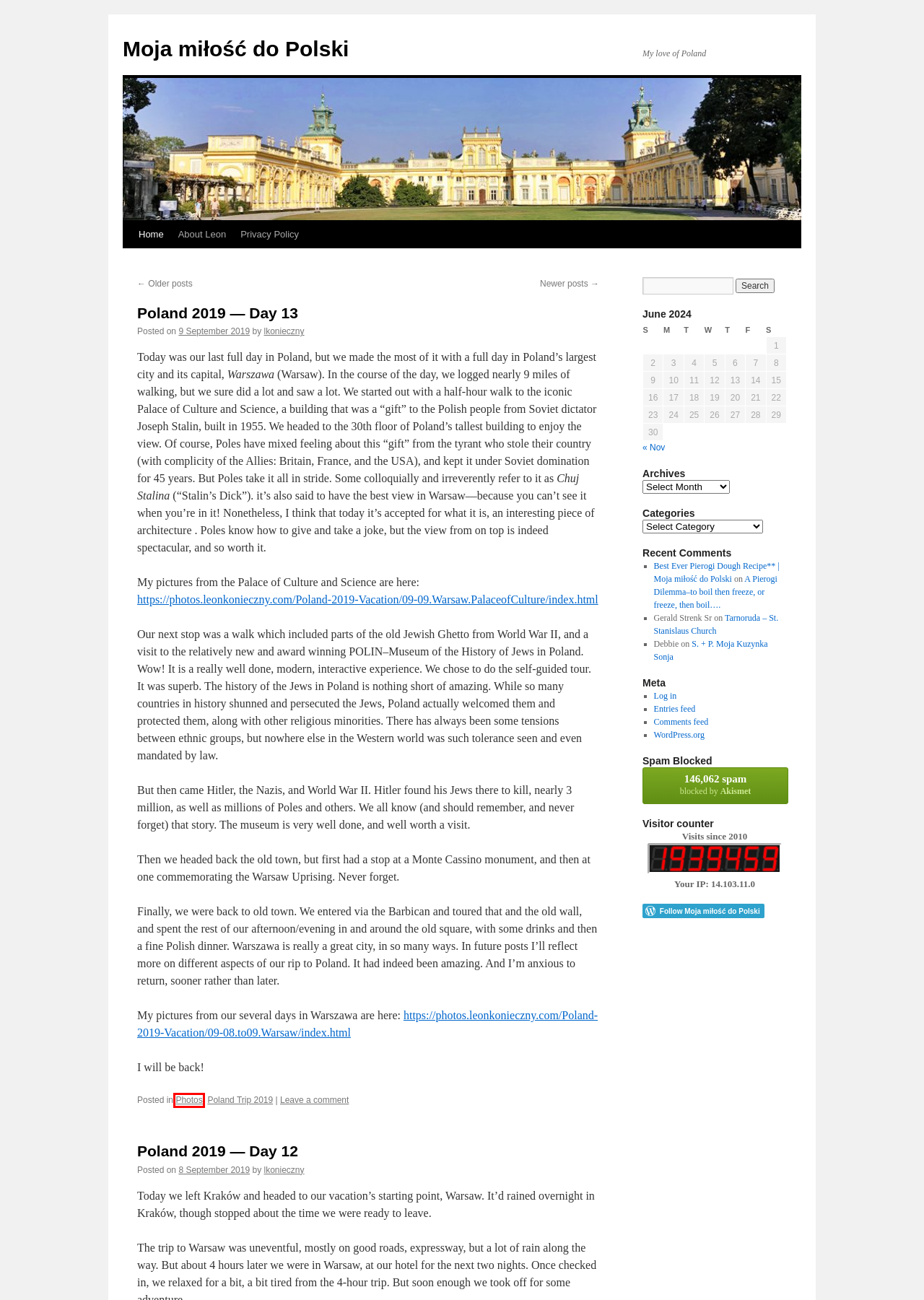You have a screenshot of a webpage where a red bounding box highlights a specific UI element. Identify the description that best matches the resulting webpage after the highlighted element is clicked. The choices are:
A. 09-08.to09.Warsaw
B. Photos - Moja miłość do Polski
C. About Leon - Moja miłość do Polski
D. Akismet – Spam Protection for Websites
E. Comments for Moja miłość do Polski
F. Moja miłość do Polski - My love of Poland
G. Privacy Policy - Moja miłość do Polski
H. Best Ever Pierogi Dough Recipe** - Moja miłość do Polski

B